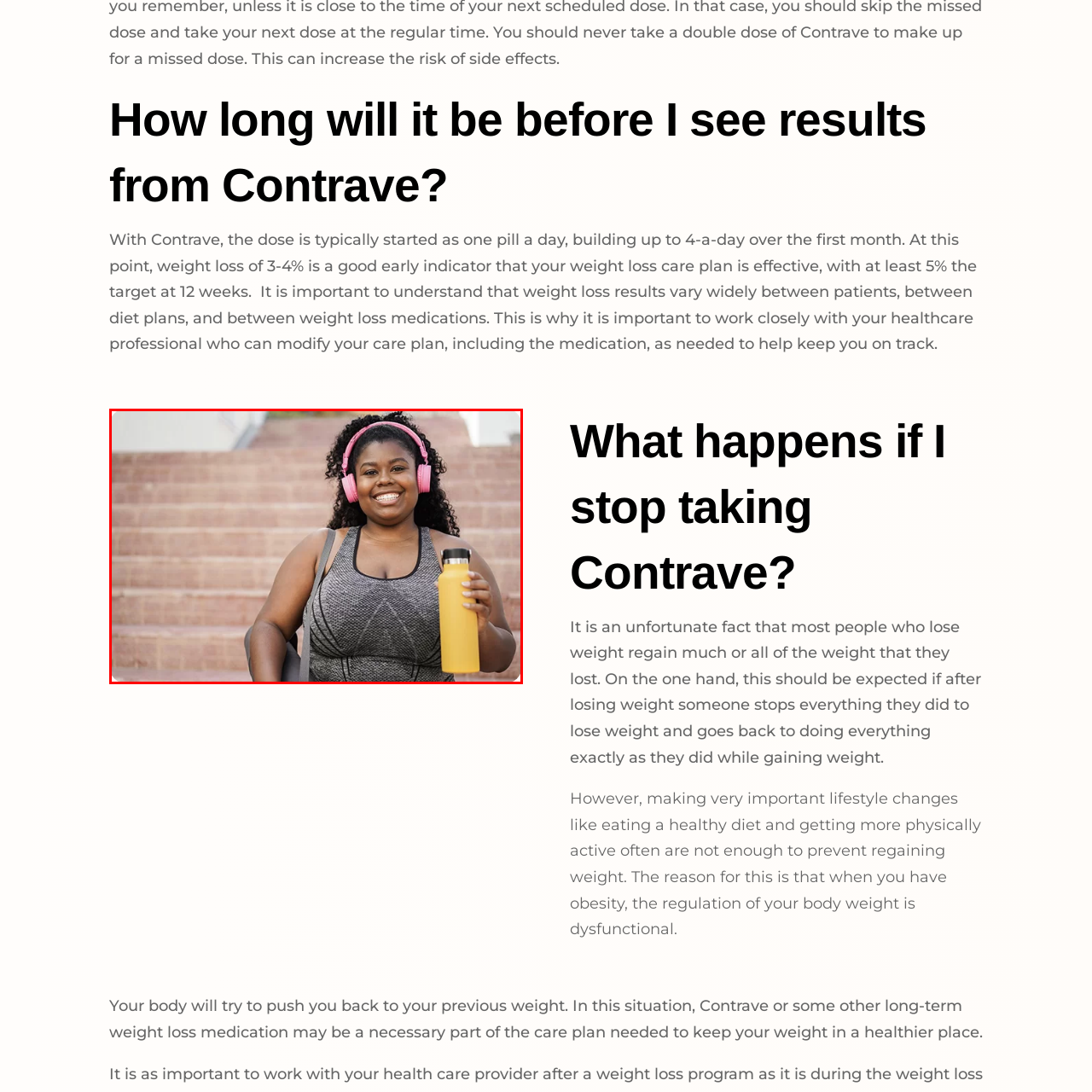What is the woman holding in her right hand?  
Analyze the image surrounded by the red box and deliver a detailed answer based on the visual elements depicted in the image.

The woman in the image is holding a yellow water bottle in her right hand, which implies that she is engaged in a fitness routine or preparing for a workout, and needs to stay hydrated.